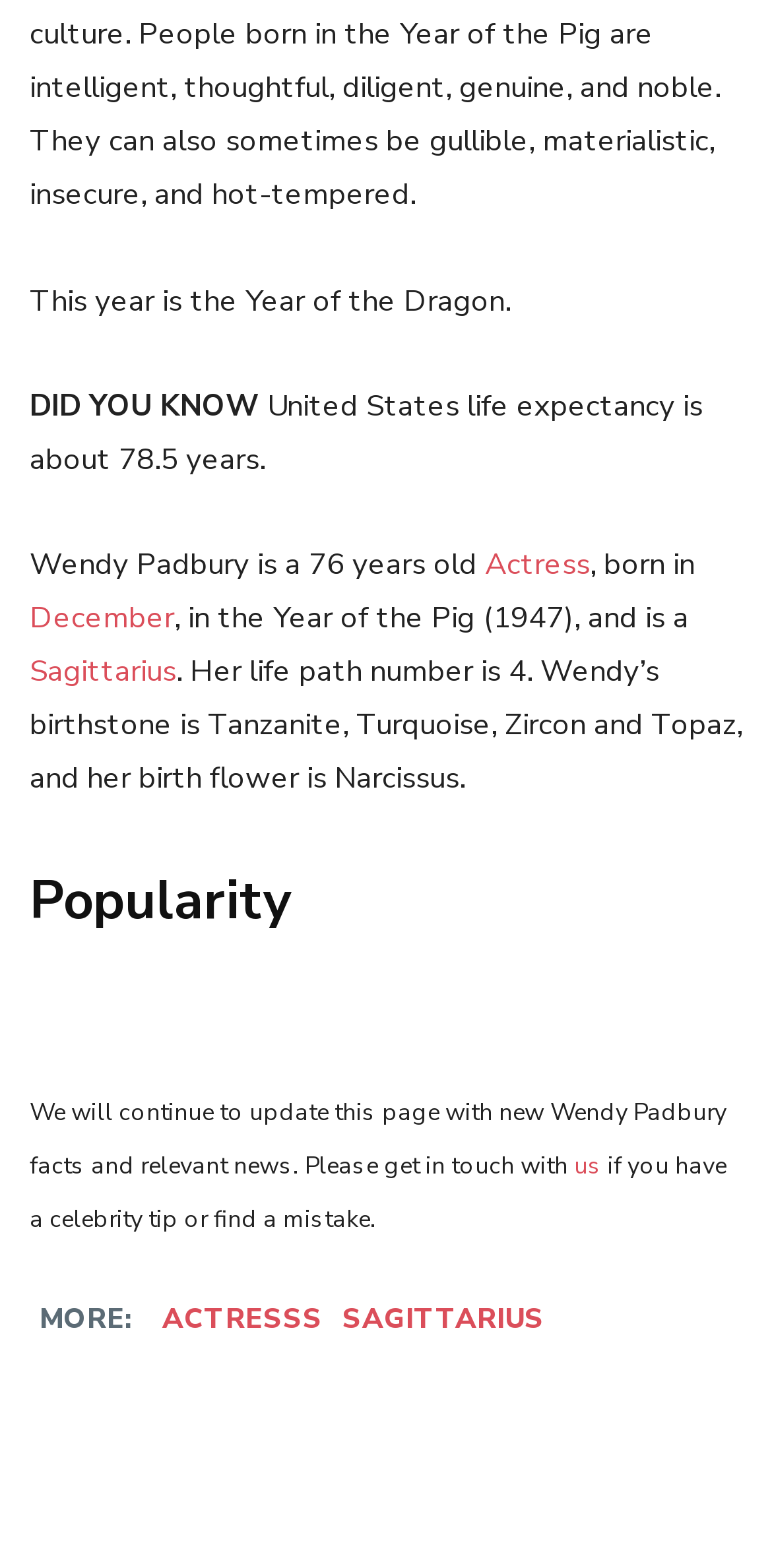Identify the bounding box coordinates of the clickable region required to complete the instruction: "Get in touch with us". The coordinates should be given as four float numbers within the range of 0 and 1, i.e., [left, top, right, bottom].

[0.744, 0.734, 0.779, 0.754]